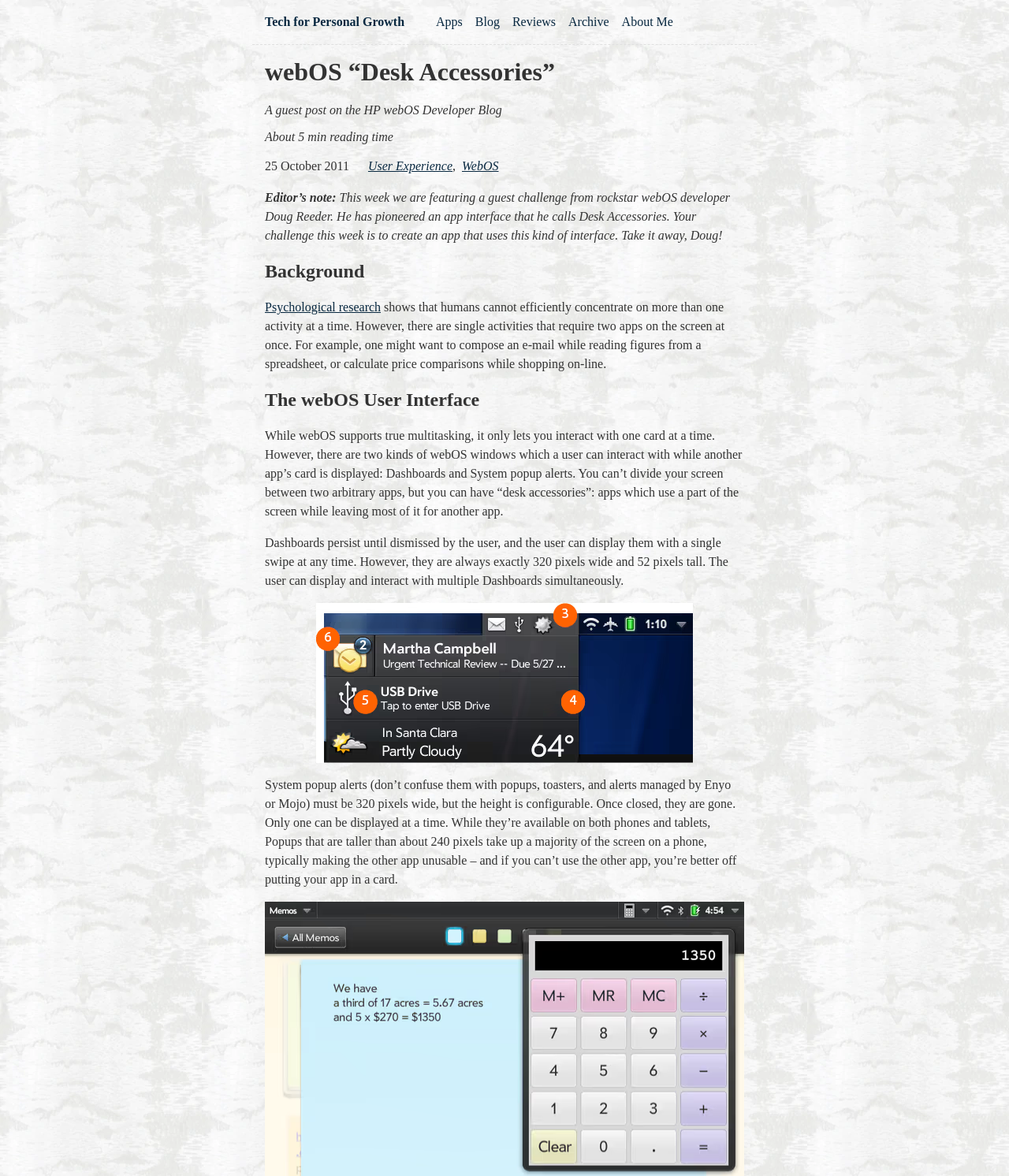Please find and report the bounding box coordinates of the element to click in order to perform the following action: "Read the blog post". The coordinates should be expressed as four float numbers between 0 and 1, in the format [left, top, right, bottom].

[0.262, 0.049, 0.738, 0.074]